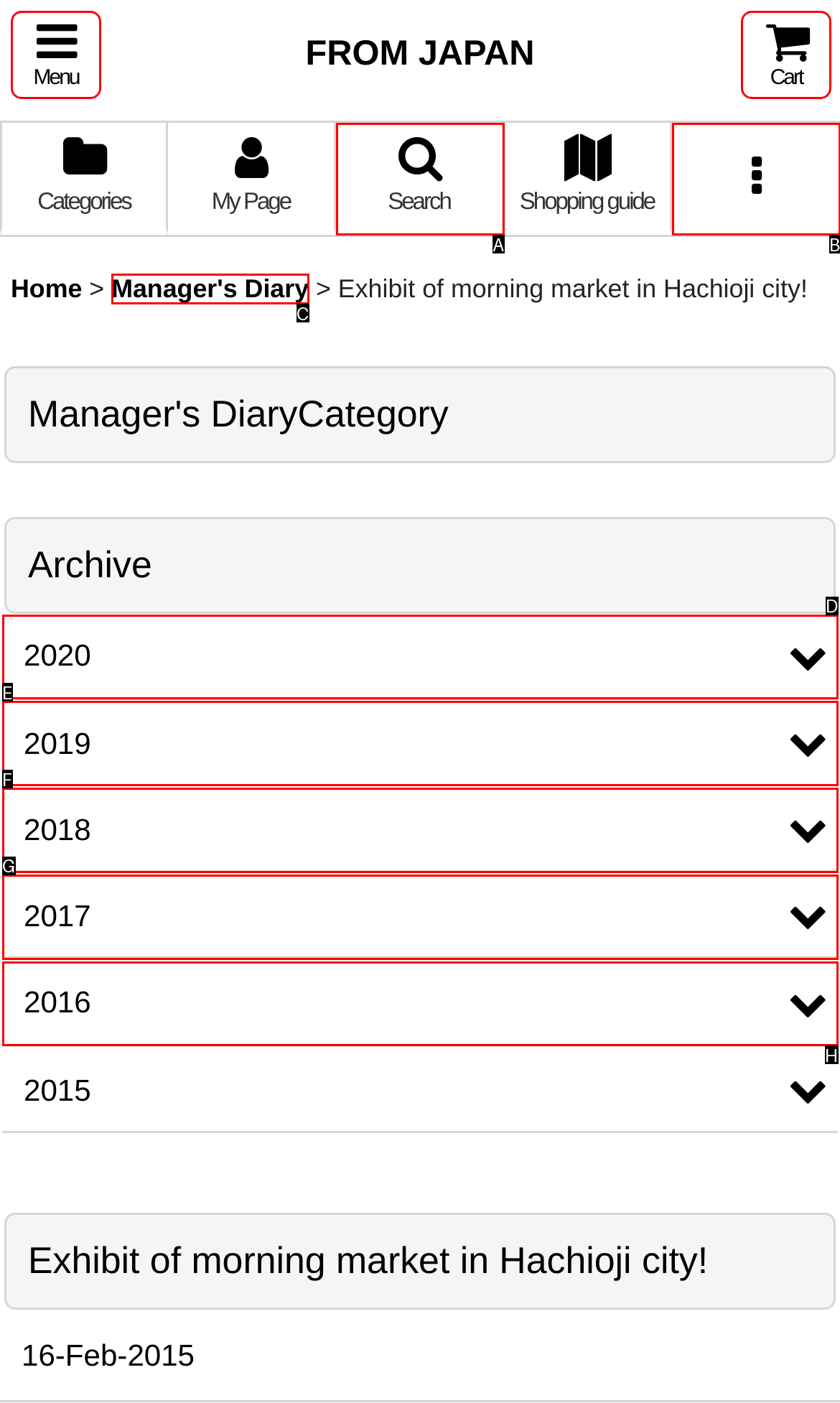Select the letter from the given choices that aligns best with the description: 2020. Reply with the specific letter only.

D